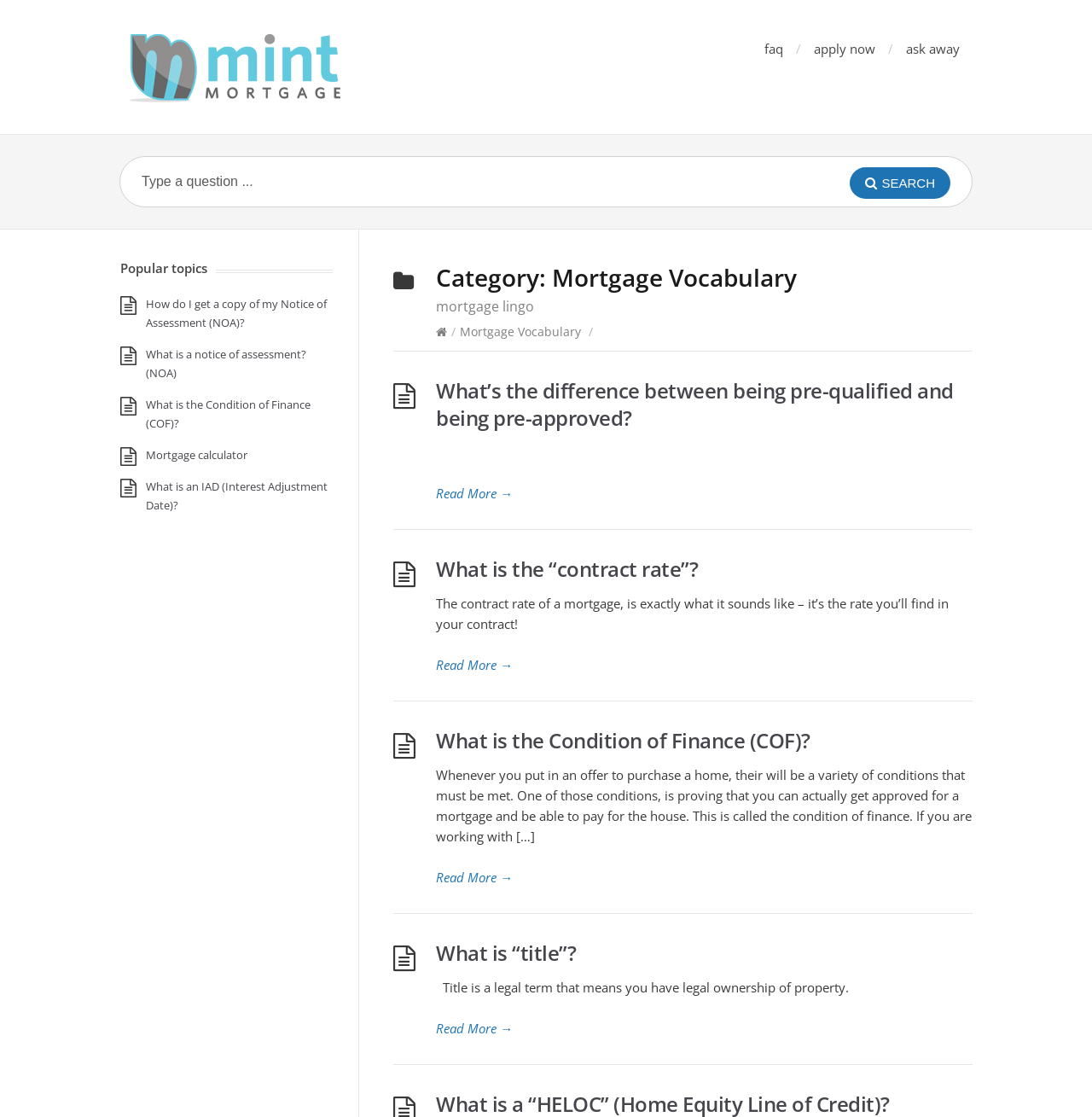Identify the coordinates of the bounding box for the element that must be clicked to accomplish the instruction: "Read more about 'What’s the difference between being pre-qualified and being pre-approved?'".

[0.399, 0.432, 0.891, 0.451]